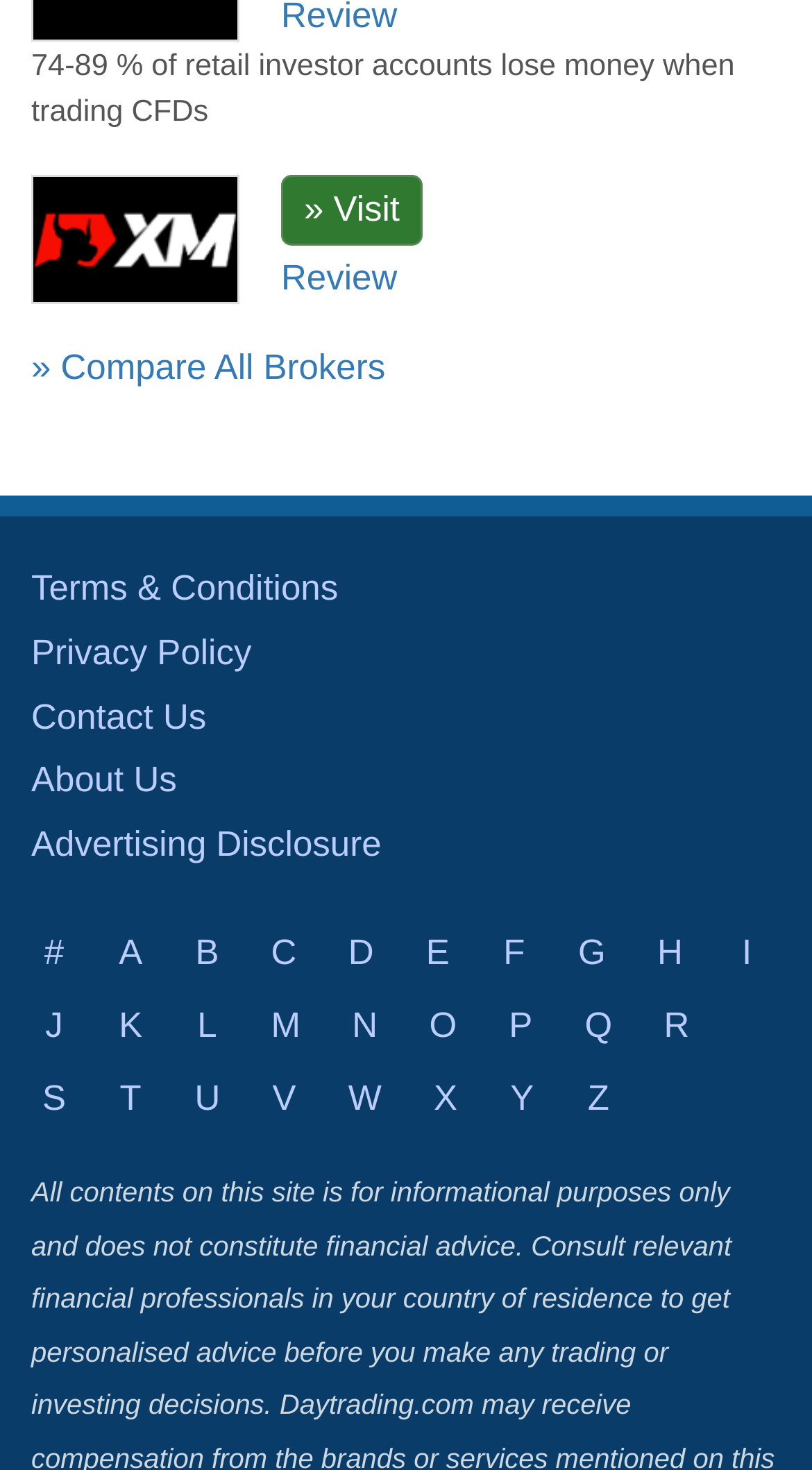Please provide the bounding box coordinate of the region that matches the element description: » Compare All Brokers. Coordinates should be in the format (top-left x, top-left y, bottom-right x, bottom-right y) and all values should be between 0 and 1.

[0.038, 0.237, 0.475, 0.264]